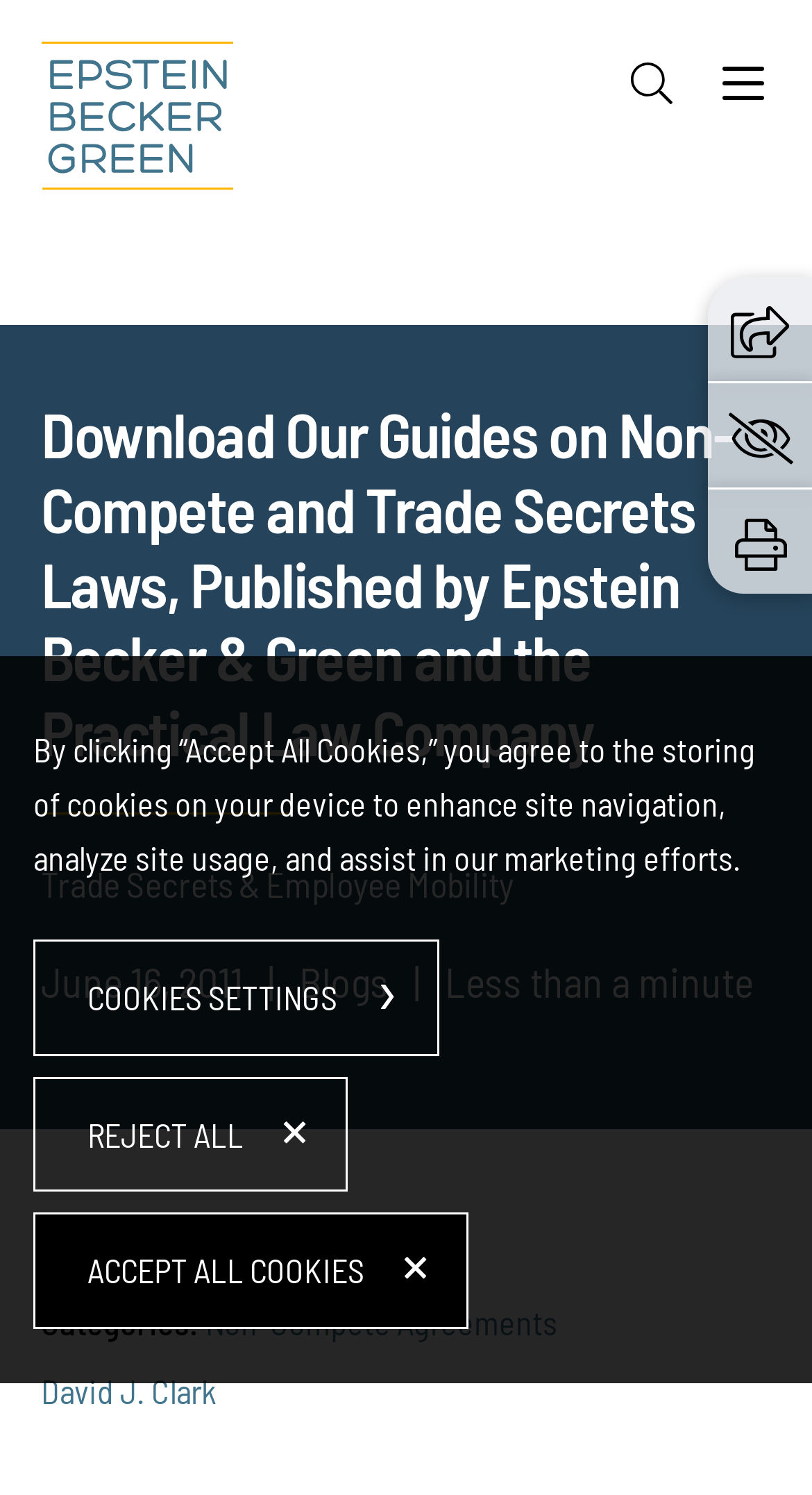Describe every aspect of the webpage comprehensively.

The webpage appears to be a law firm's website, specifically Epstein Becker & Green, with a focus on downloading guides related to non-compete and trade secrets laws. 

At the top left, there is a link to the law firm's name, accompanied by an image of the firm's logo. Below this, there are links to the main content, main menu, and search function, which is also accompanied by an image of a magnifying glass. 

On the top right, there is a button to open the main navigation menu and a search bar. 

The main content of the page is headed by a title that matches the meta description, "Download Our Guides on Non-Compete and Trade Secrets Laws, Published by Epstein Becker & Green and the Practical Law Company." 

Below the title, there is a section with the heading "Trade Secrets & Employee Mobility" and a date "June 16, 2011." This section also includes links to related blogs and categories, such as "Non-Compete Agreements" and "David J. Clark." 

On the bottom right, there are buttons to share the content, access privacy settings, and print the page, each accompanied by an image. 

A dialog box is displayed, titled "Cookie Policy," which provides information about the use of cookies on the website and offers options to accept, reject, or customize cookie settings.